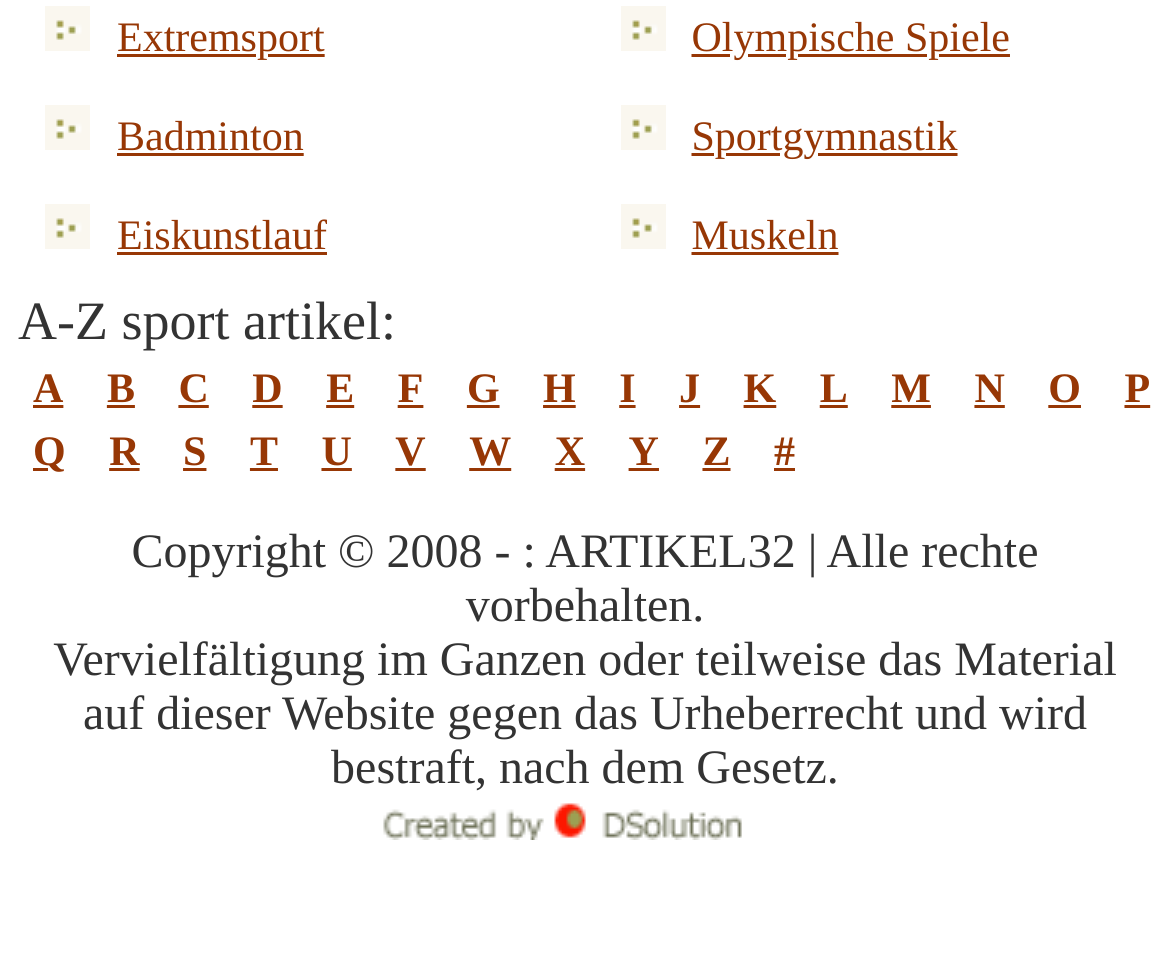Based on the image, please respond to the question with as much detail as possible:
What is the last sport listed in alphabetical order?

I looked at the list of links with sport names and found that 'Muskeln' is the last sport listed in alphabetical order.